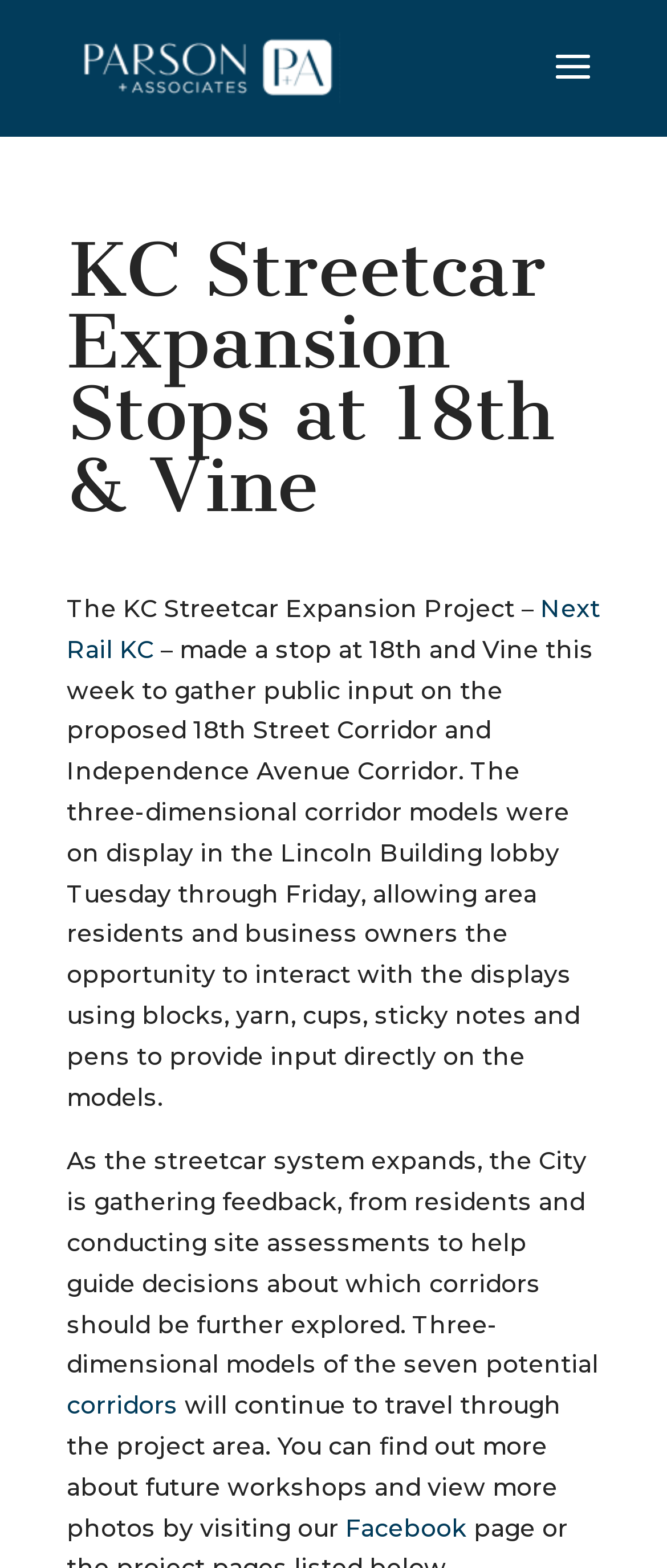Describe the entire webpage, focusing on both content and design.

The webpage is about the KC Streetcar Expansion Project, specifically the recent event at 18th and Vine where public input was gathered on the proposed corridors. At the top, there is a link to "Parson + Associates" accompanied by an image with the same name, positioned slightly above the link. 

Below this, a prominent heading reads "KC Streetcar Expansion Stops at 18th & Vine". 

Following this heading, there is a block of text that describes the event, where three-dimensional corridor models were displayed, and the public was invited to provide input using various materials. This text is divided into three paragraphs, with a link to "Next Rail KC" in the first paragraph. 

In the second paragraph, there is a detailed description of the event, including the materials used to gather public input. The third paragraph explains the purpose of gathering feedback and conducting site assessments to guide decisions on which corridors to explore further. 

A link to "corridors" is embedded in this paragraph. At the bottom of the page, there is a final sentence that invites readers to find out more about future workshops and view more photos by visiting the Facebook page, which is linked.